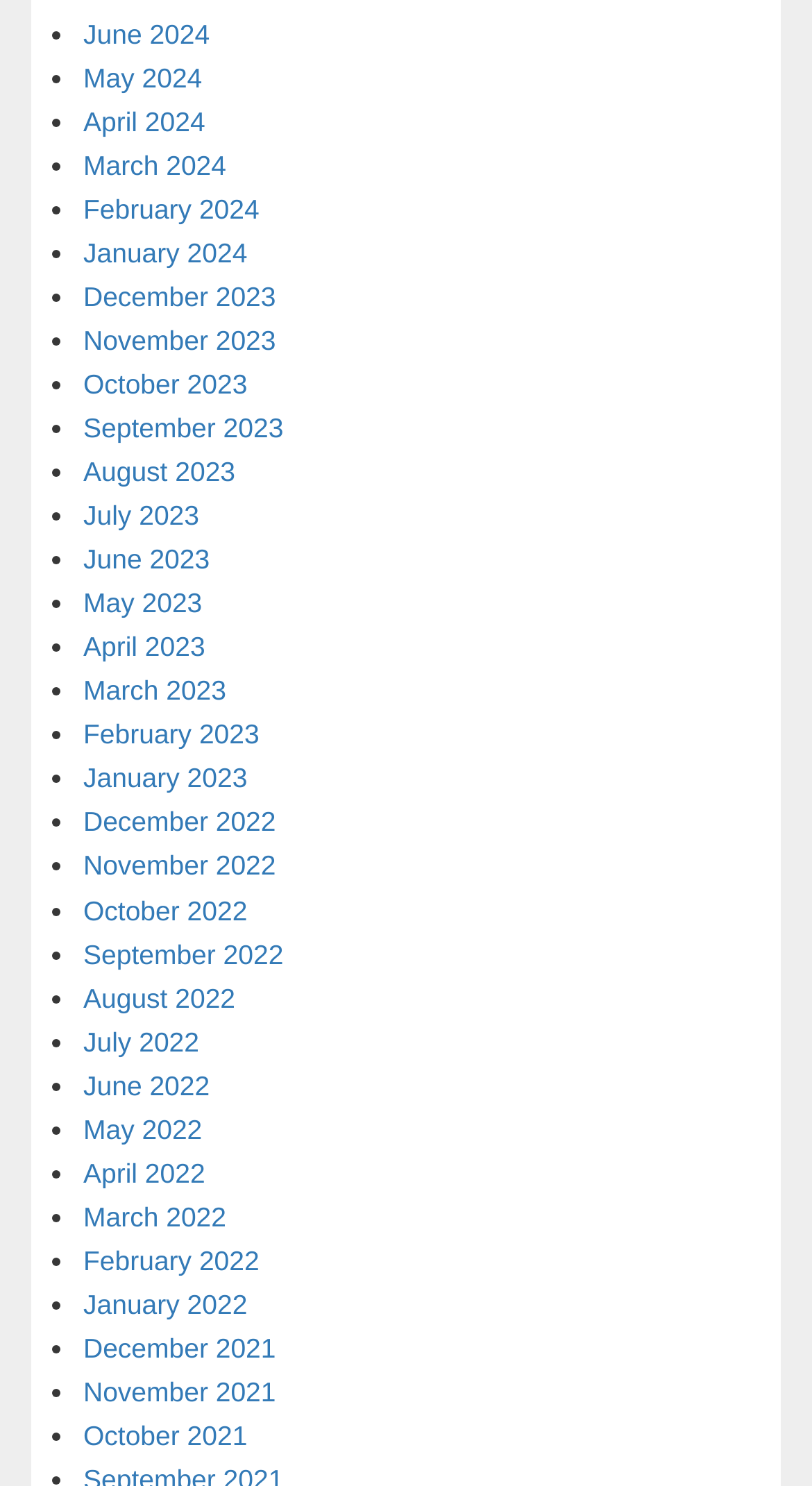Please locate the bounding box coordinates of the element that needs to be clicked to achieve the following instruction: "Go to October 2022". The coordinates should be four float numbers between 0 and 1, i.e., [left, top, right, bottom].

[0.103, 0.602, 0.305, 0.623]